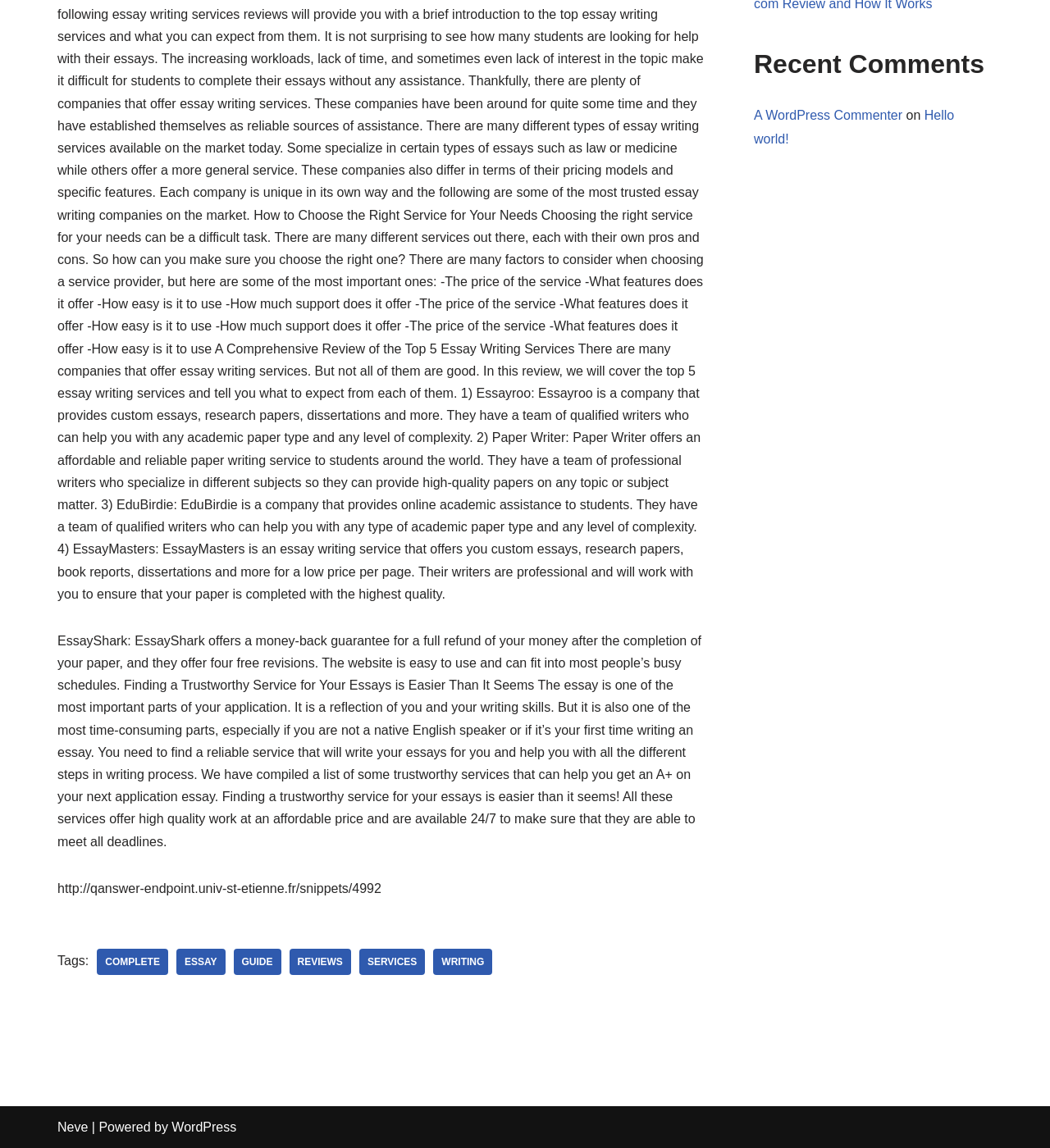Locate the bounding box coordinates of the UI element described by: "Hello world!". Provide the coordinates as four float numbers between 0 and 1, formatted as [left, top, right, bottom].

[0.718, 0.094, 0.909, 0.127]